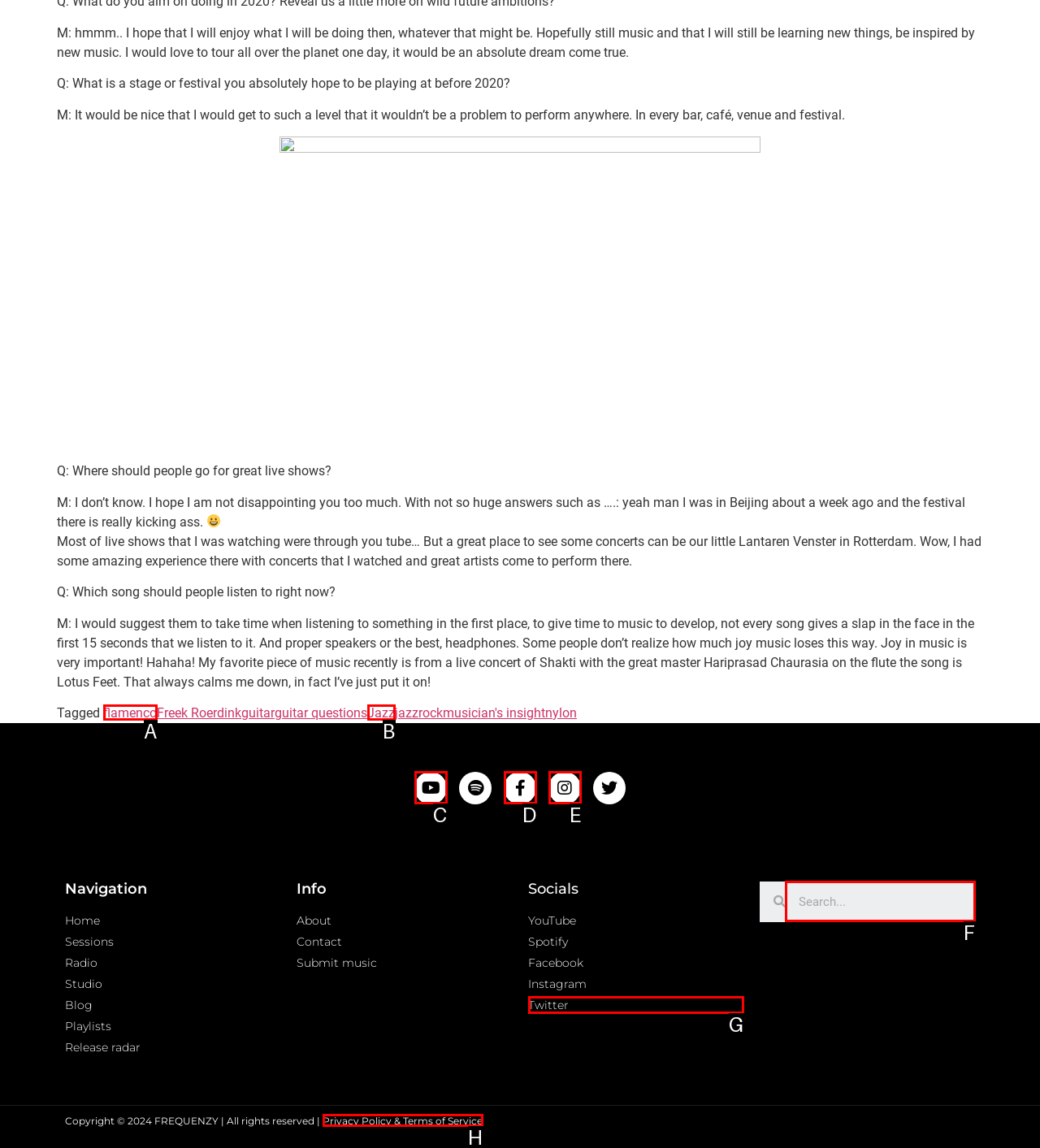Choose the HTML element that best fits the description: parent_node: Search name="s" placeholder="Search..." title="Search". Answer with the option's letter directly.

F